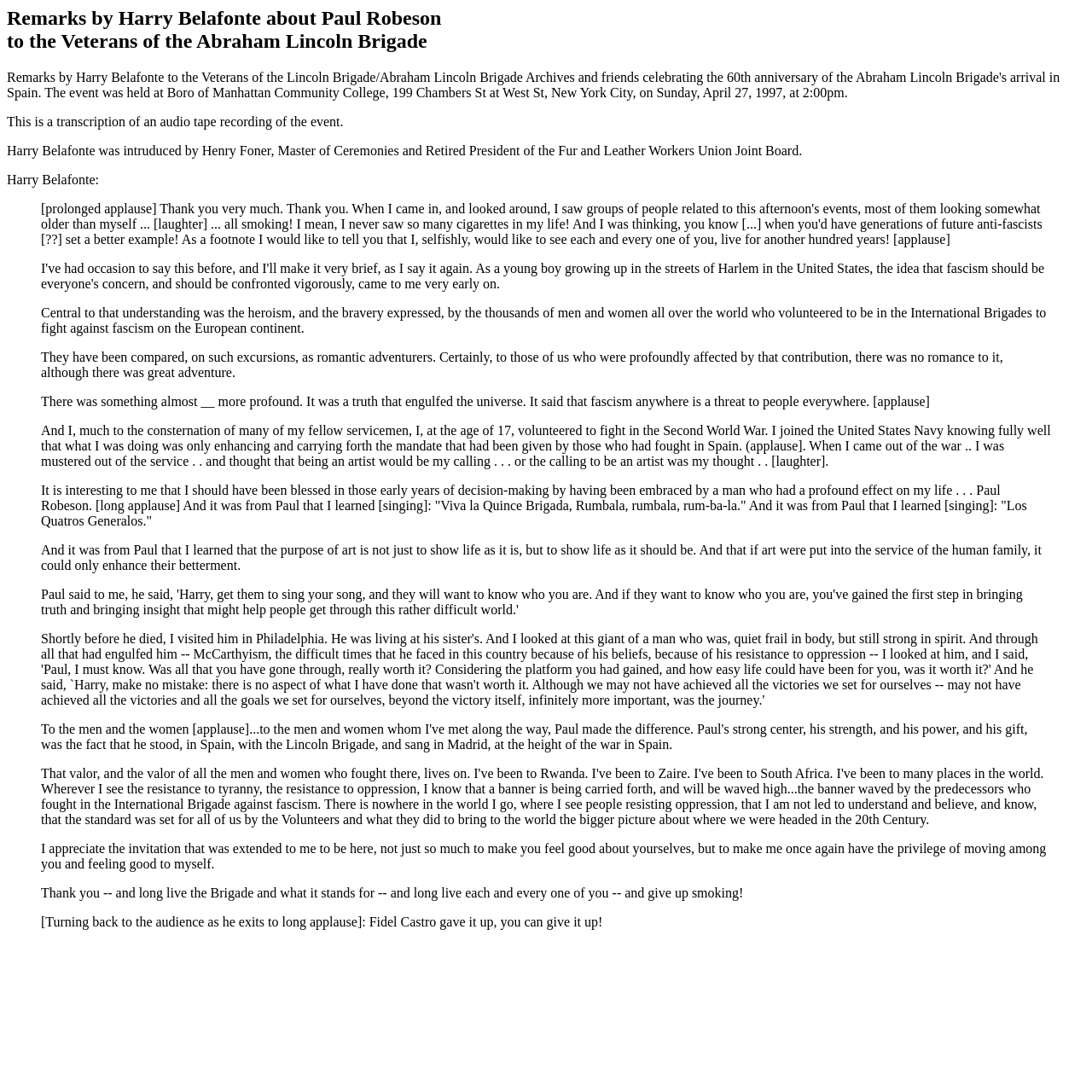Please study the image and answer the question comprehensively:
What is the name of the union that Henry Foner was the President of?

According to the webpage, Henry Foner was the Master of Ceremonies and Retired President of the Fur and Leather Workers Union Joint Board.